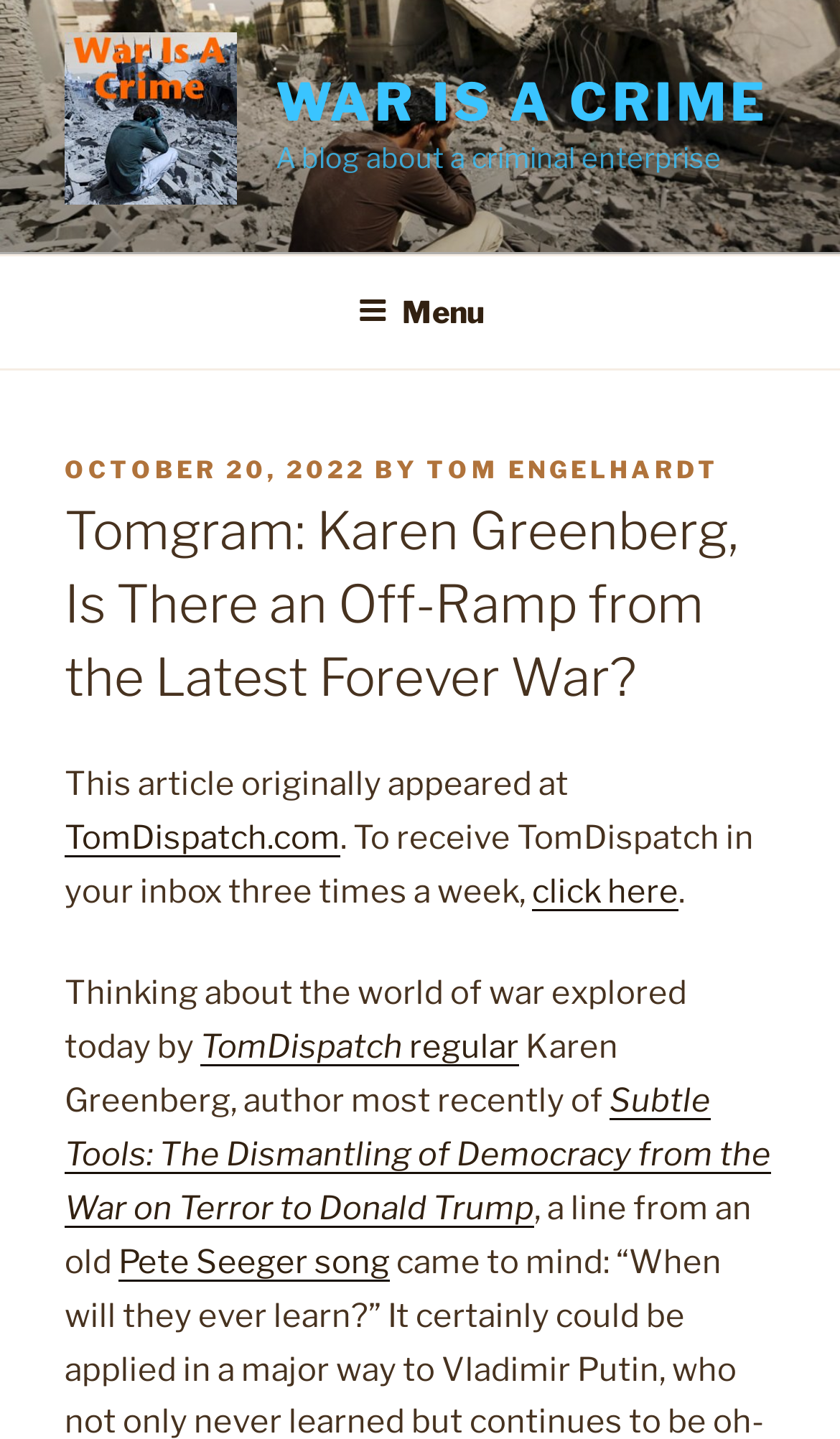Determine the bounding box coordinates of the UI element described below. Use the format (top-left x, top-left y, bottom-right x, bottom-right y) with floating point numbers between 0 and 1: click here

[0.633, 0.606, 0.808, 0.633]